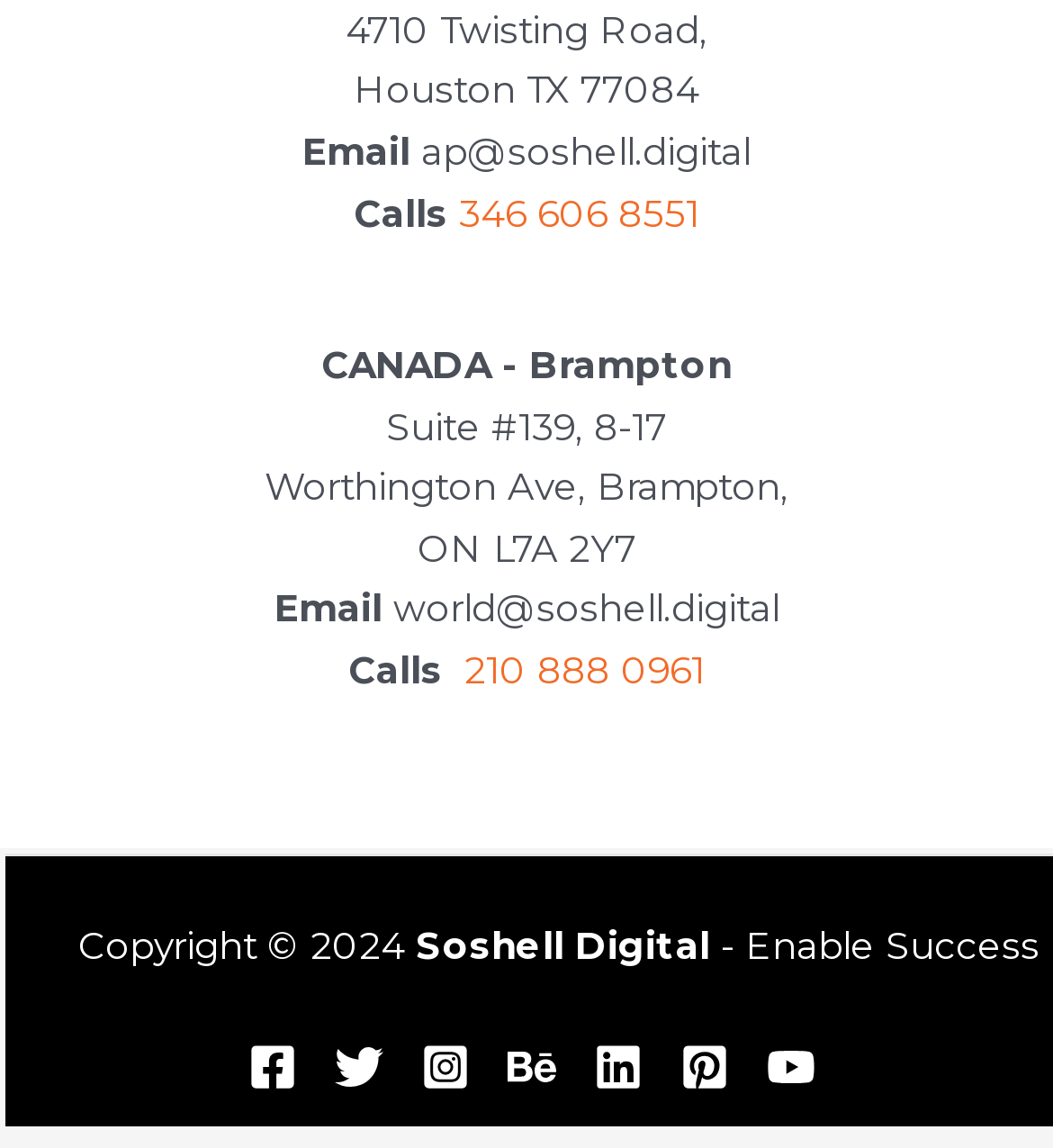Determine the bounding box coordinates for the element that should be clicked to follow this instruction: "Click the phone number to call the office in Houston". The coordinates should be given as four float numbers between 0 and 1, in the format [left, top, right, bottom].

[0.426, 0.166, 0.664, 0.204]